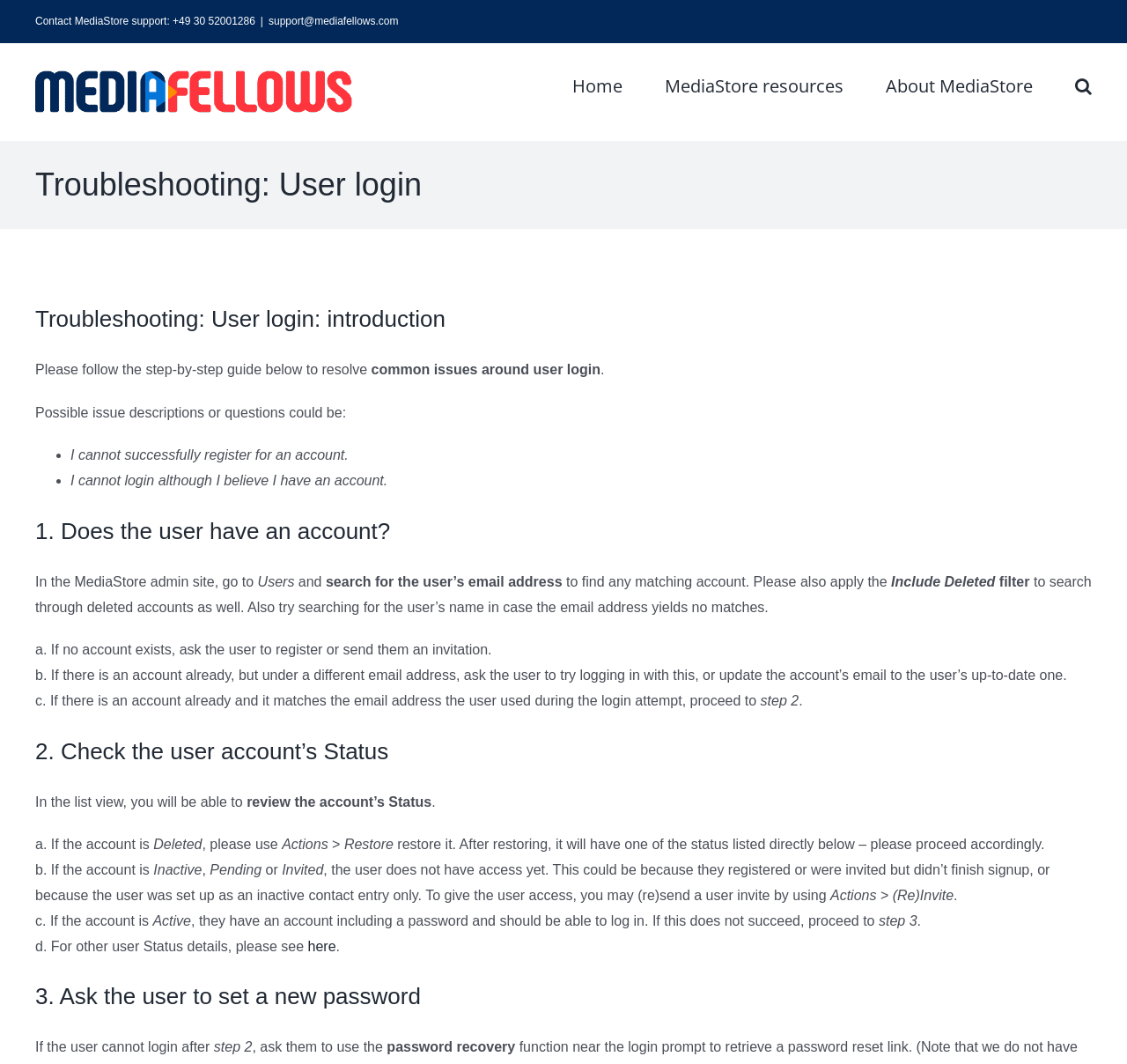Highlight the bounding box coordinates of the element that should be clicked to carry out the following instruction: "go to the Home page". The coordinates must be given as four float numbers ranging from 0 to 1, i.e., [left, top, right, bottom].

None